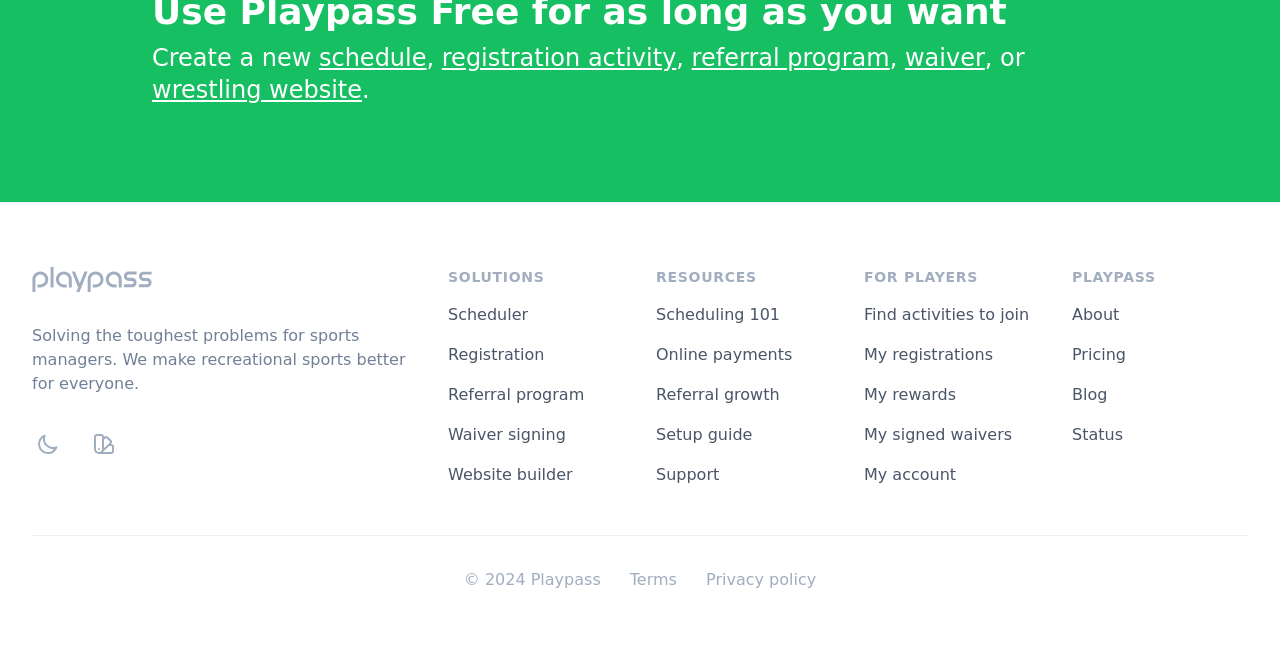What is the name of the company?
From the screenshot, provide a brief answer in one word or phrase.

Playpass